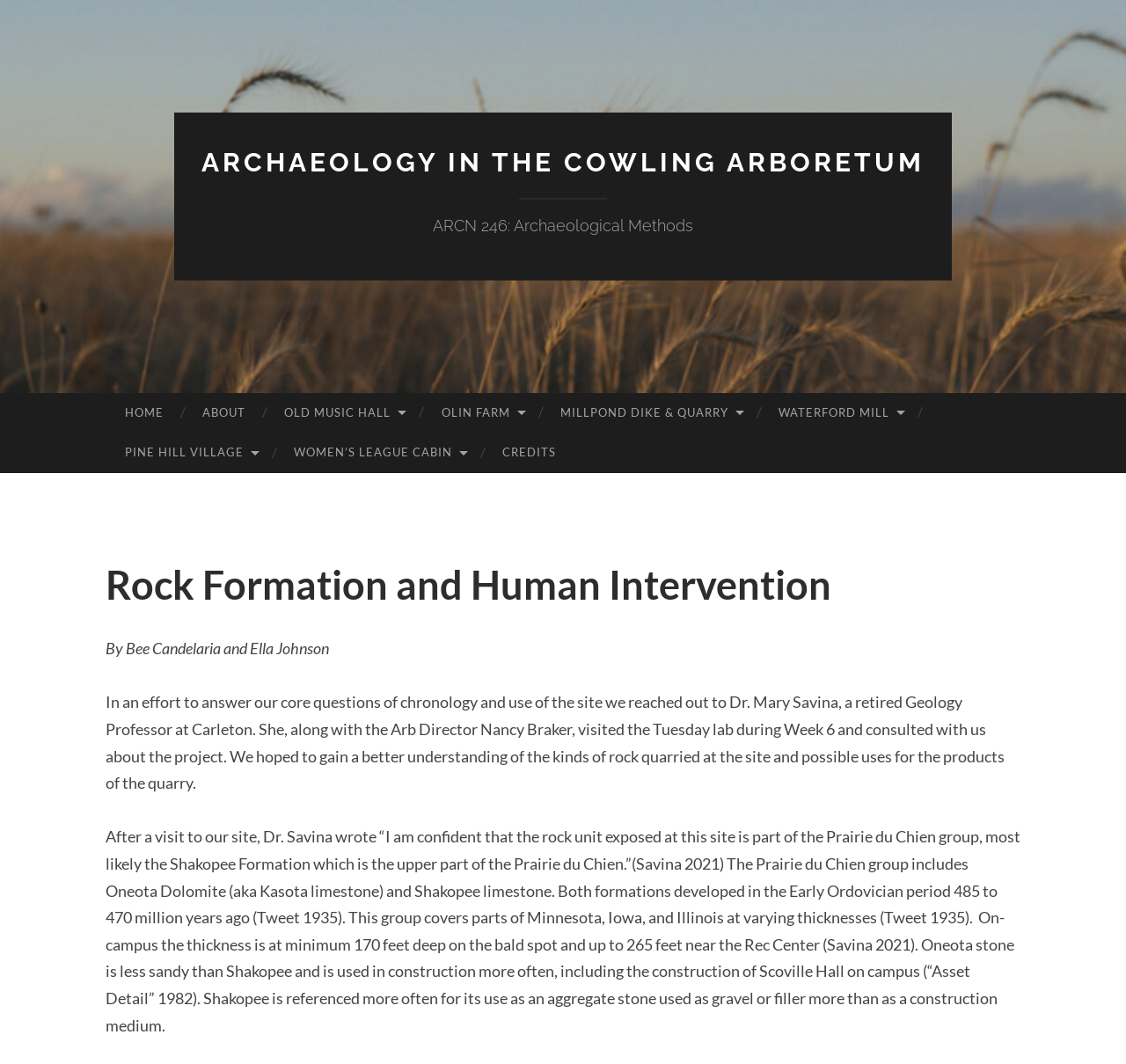Show the bounding box coordinates of the region that should be clicked to follow the instruction: "Click the 'ARCHAEOLOGY IN THE COWLING ARBORETUM' link."

[0.179, 0.138, 0.821, 0.167]